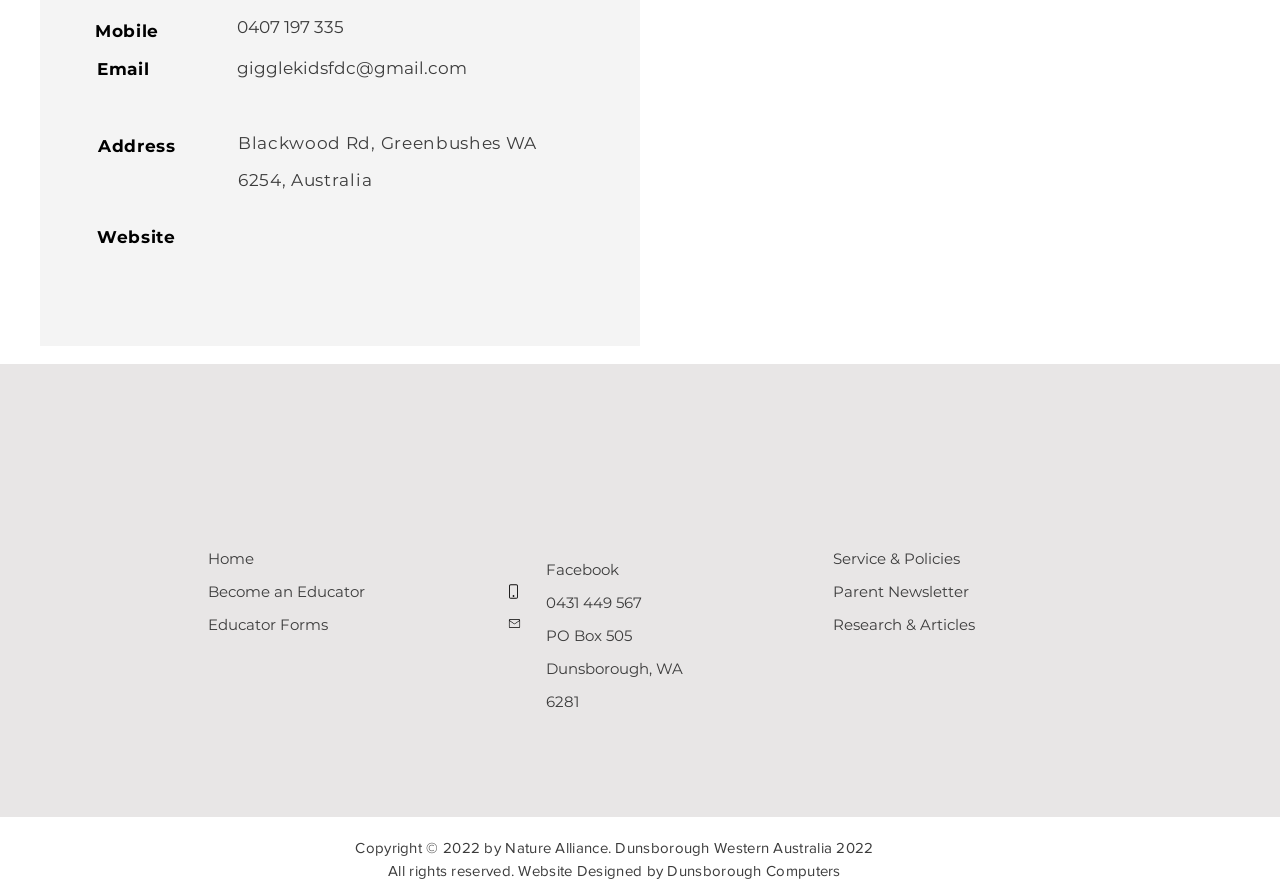What is the copyright year?
Refer to the image and respond with a one-word or short-phrase answer.

2022